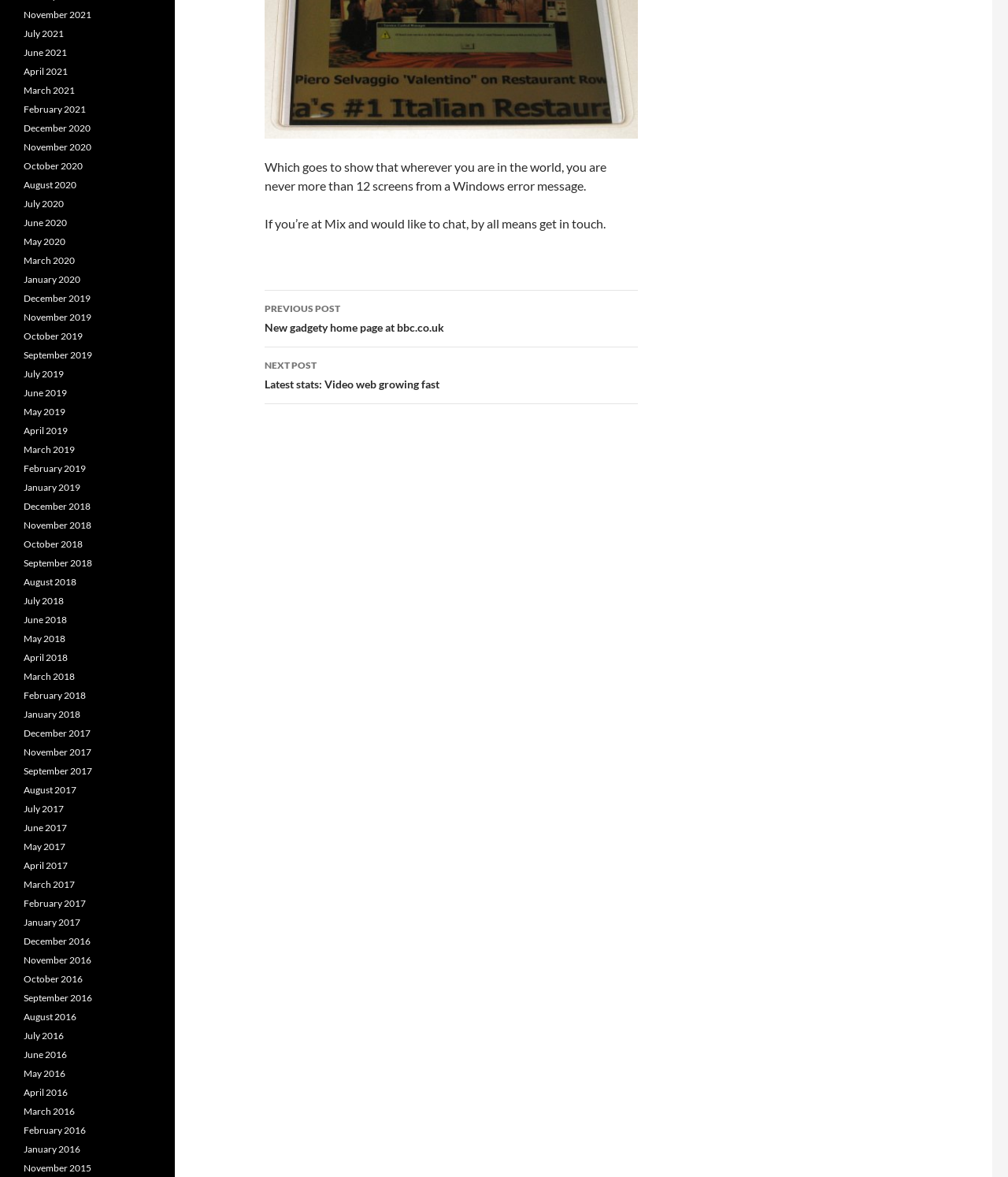What is the format of the dates in the webpage?
Please provide a detailed and comprehensive answer to the question.

I examined the text of the link elements and found that they all follow the format 'Month Year', such as 'November 2021', 'July 2021', and so on. This suggests that the format of the dates in the webpage is 'Month Year'.